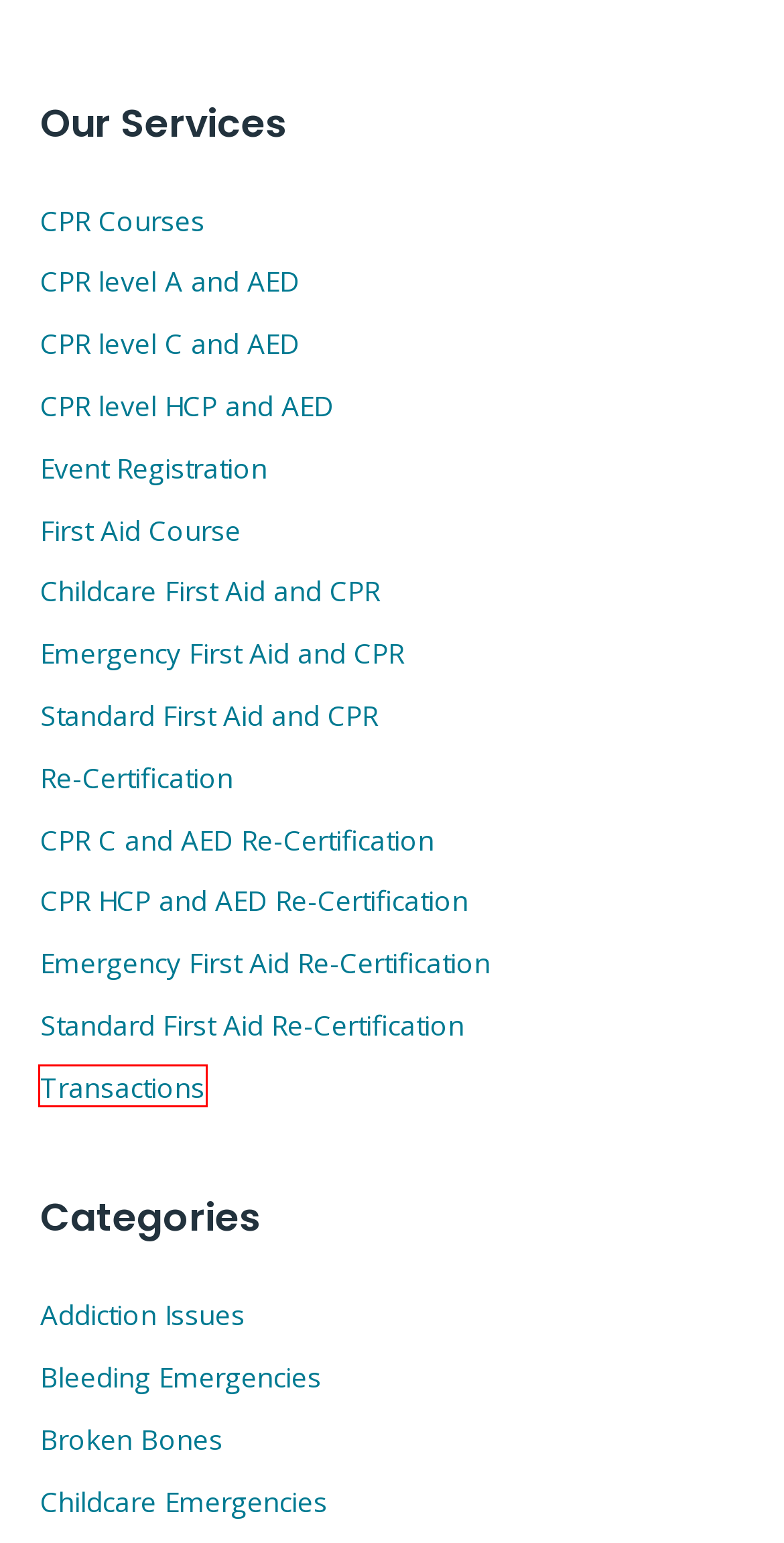Assess the screenshot of a webpage with a red bounding box and determine which webpage description most accurately matches the new page after clicking the element within the red box. Here are the options:
A. St Mark James first aid courses in Red Deer, Alberta
B. workplace approved Standard First Aid Re-Certification Courses in Red Deer
C. St Mark James CPR level "C" and AED Re-Certifications in Red Deer
D. Transactions -
E. Workplace approved standard first aid and CPR training in Red Deer
F. Broken Bones Archives - Red Deer First Aid
G. St Mark James CPR level "HCP" courses in Red Deer, Alberta
H. CPR level C and AED | CPR Courses | AED Courses Red Deer

D